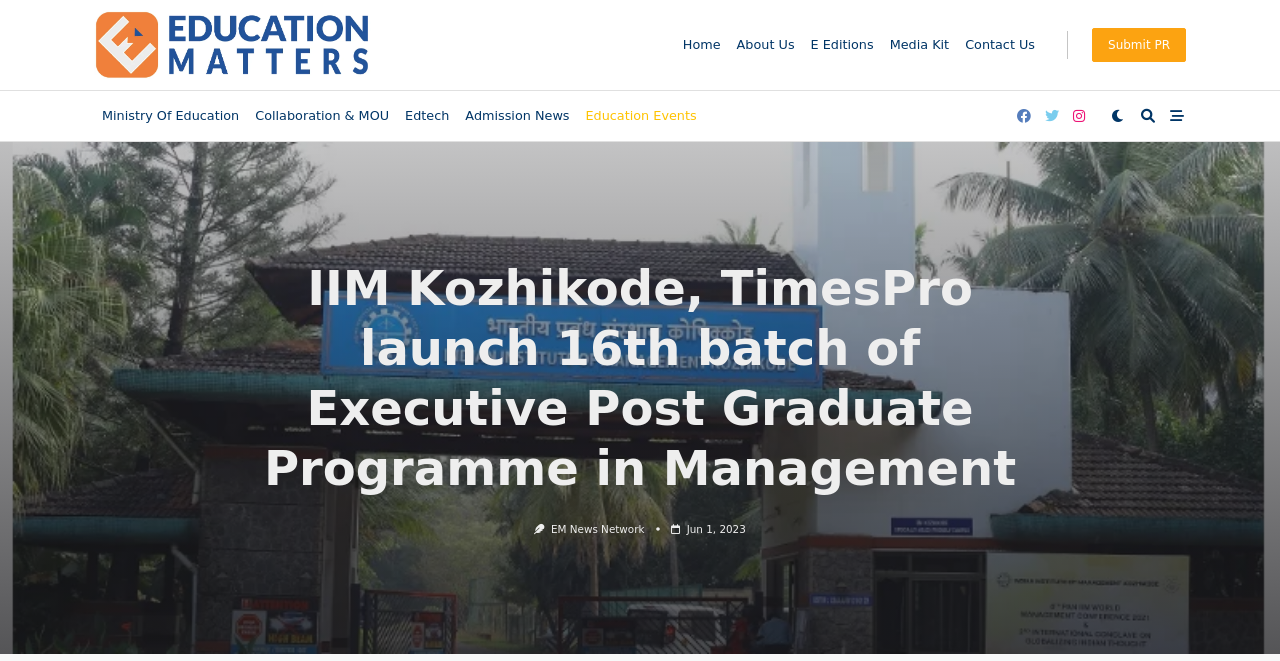Locate the bounding box coordinates of the clickable region to complete the following instruction: "read the latest news."

[0.43, 0.791, 0.504, 0.809]